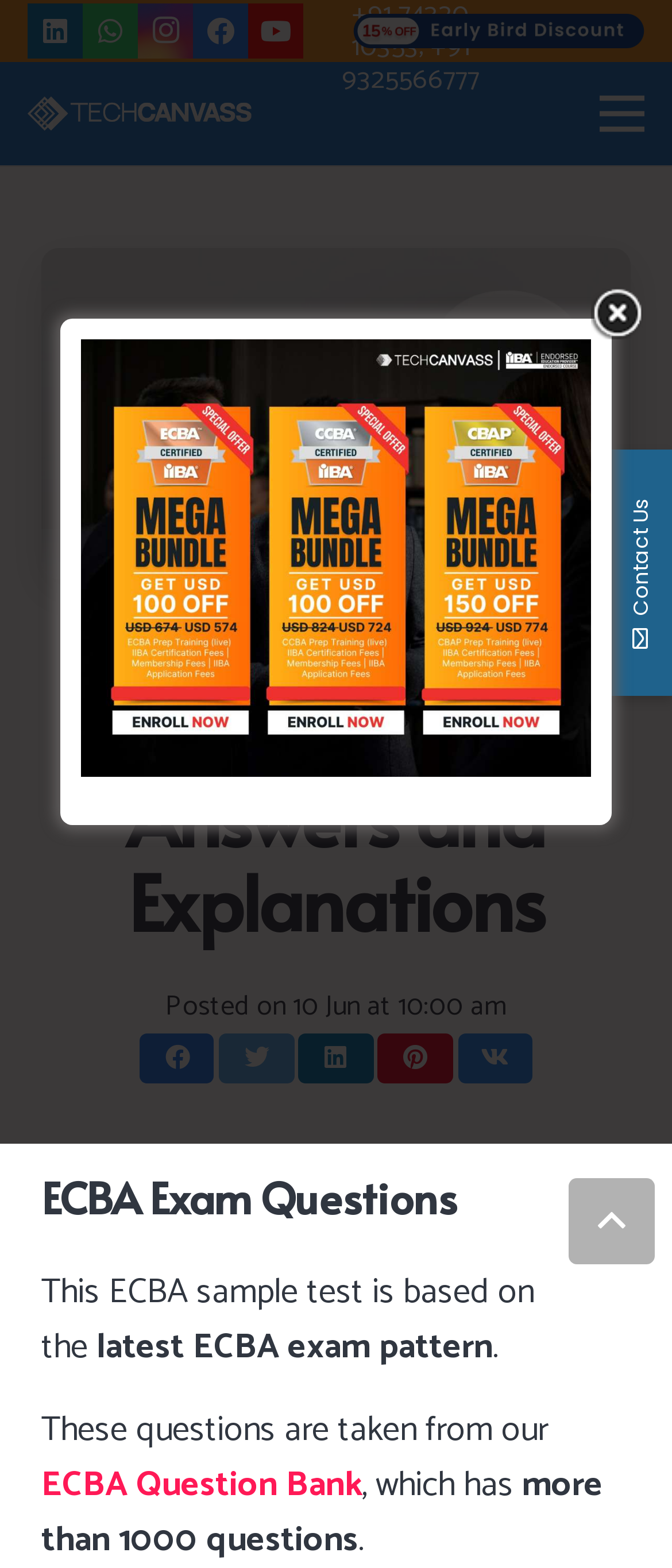Determine the bounding box coordinates of the target area to click to execute the following instruction: "Go to ECBA Question Bank."

[0.062, 0.93, 0.538, 0.966]